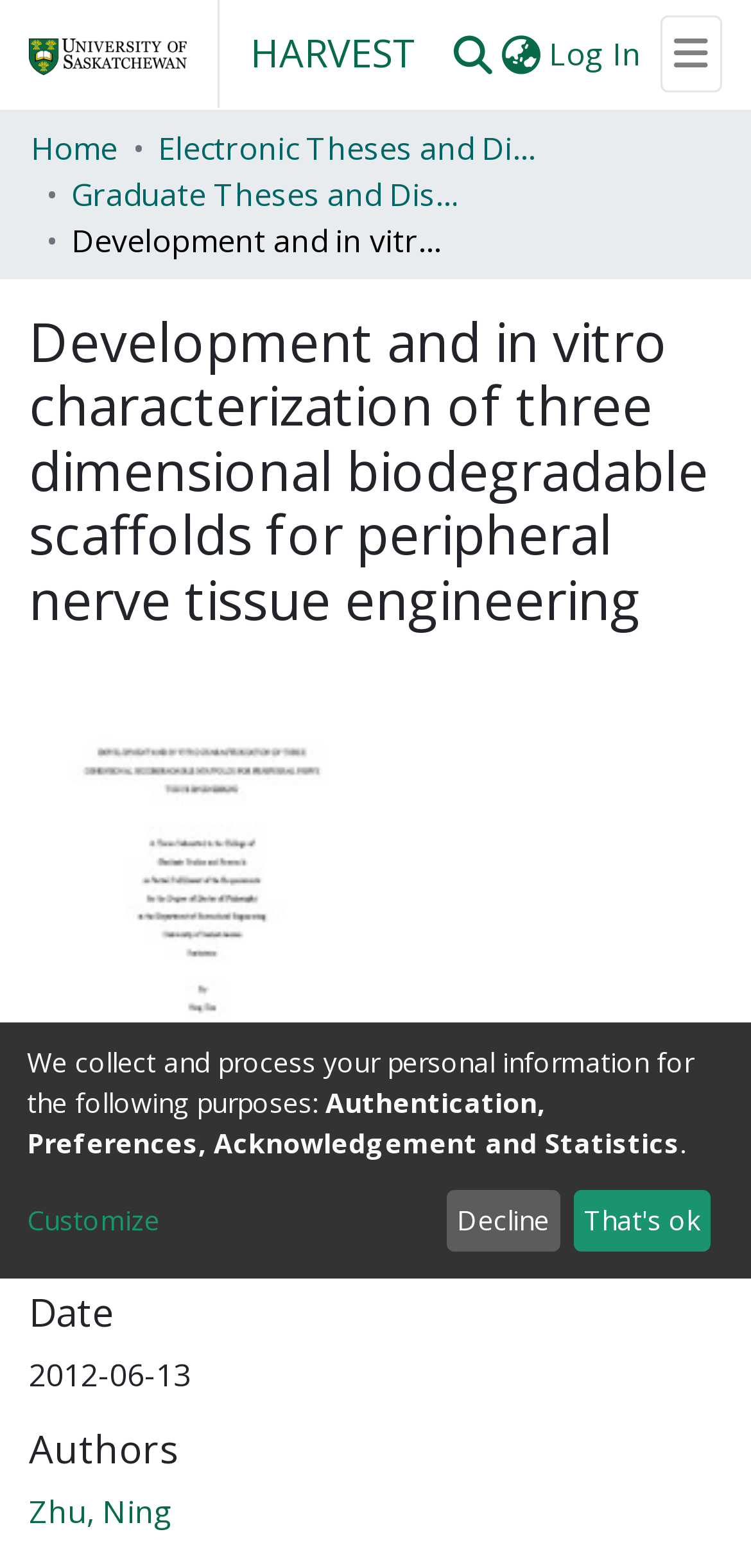Locate the bounding box coordinates of the clickable region to complete the following instruction: "View Zhu's dissertation."

[0.038, 0.776, 0.7, 0.803]